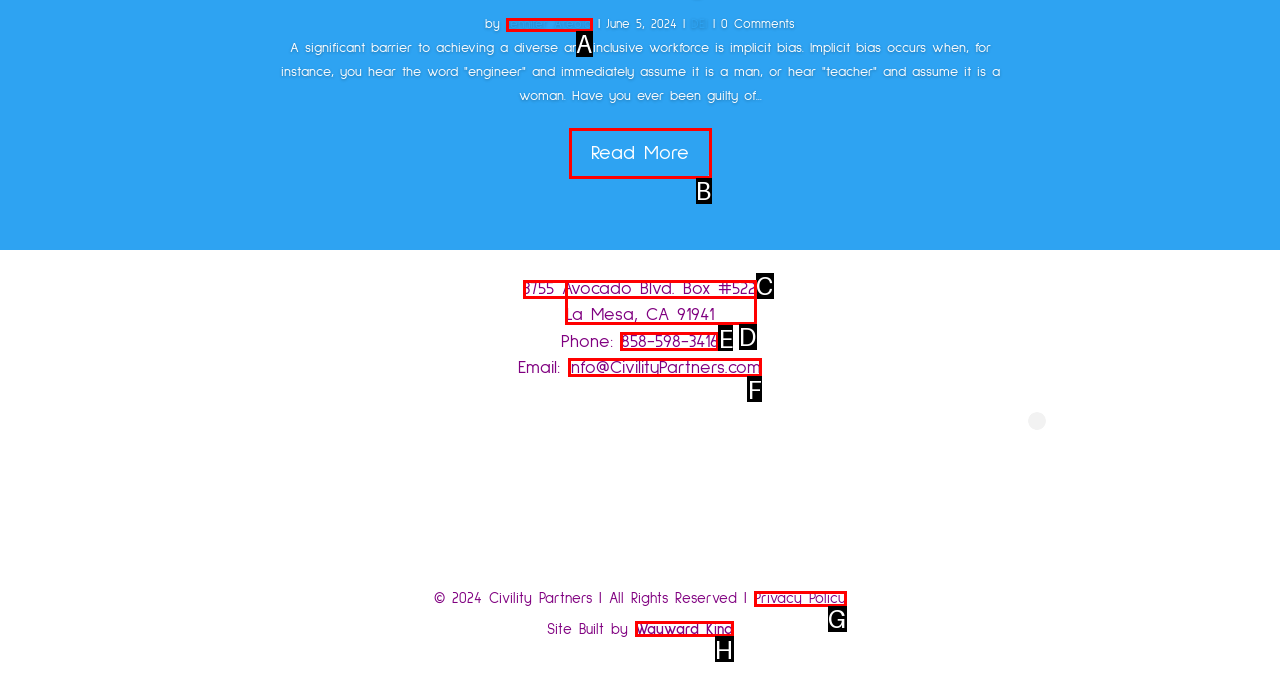For the task: Send an email to Info@CivilityPartners.com, tell me the letter of the option you should click. Answer with the letter alone.

F